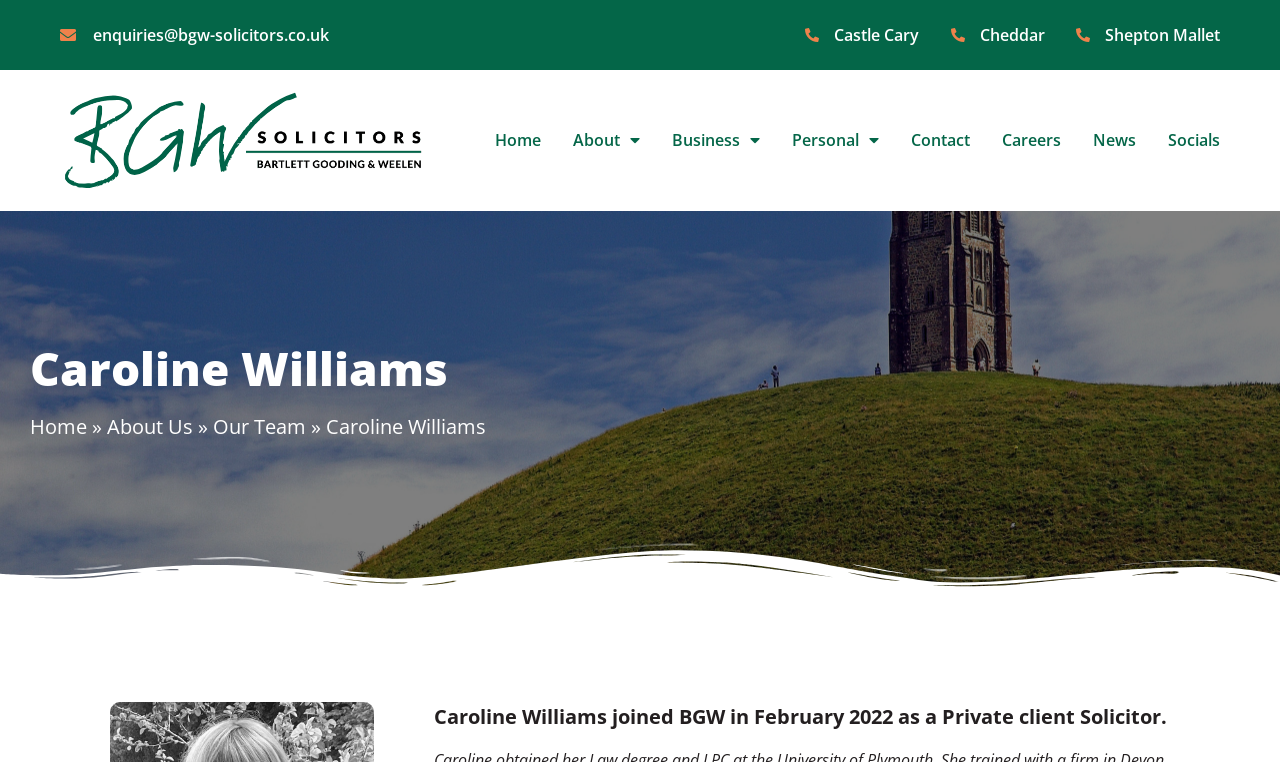Locate the bounding box coordinates of the UI element described by: "Personal". Provide the coordinates as four float numbers between 0 and 1, formatted as [left, top, right, bottom].

[0.606, 0.154, 0.699, 0.215]